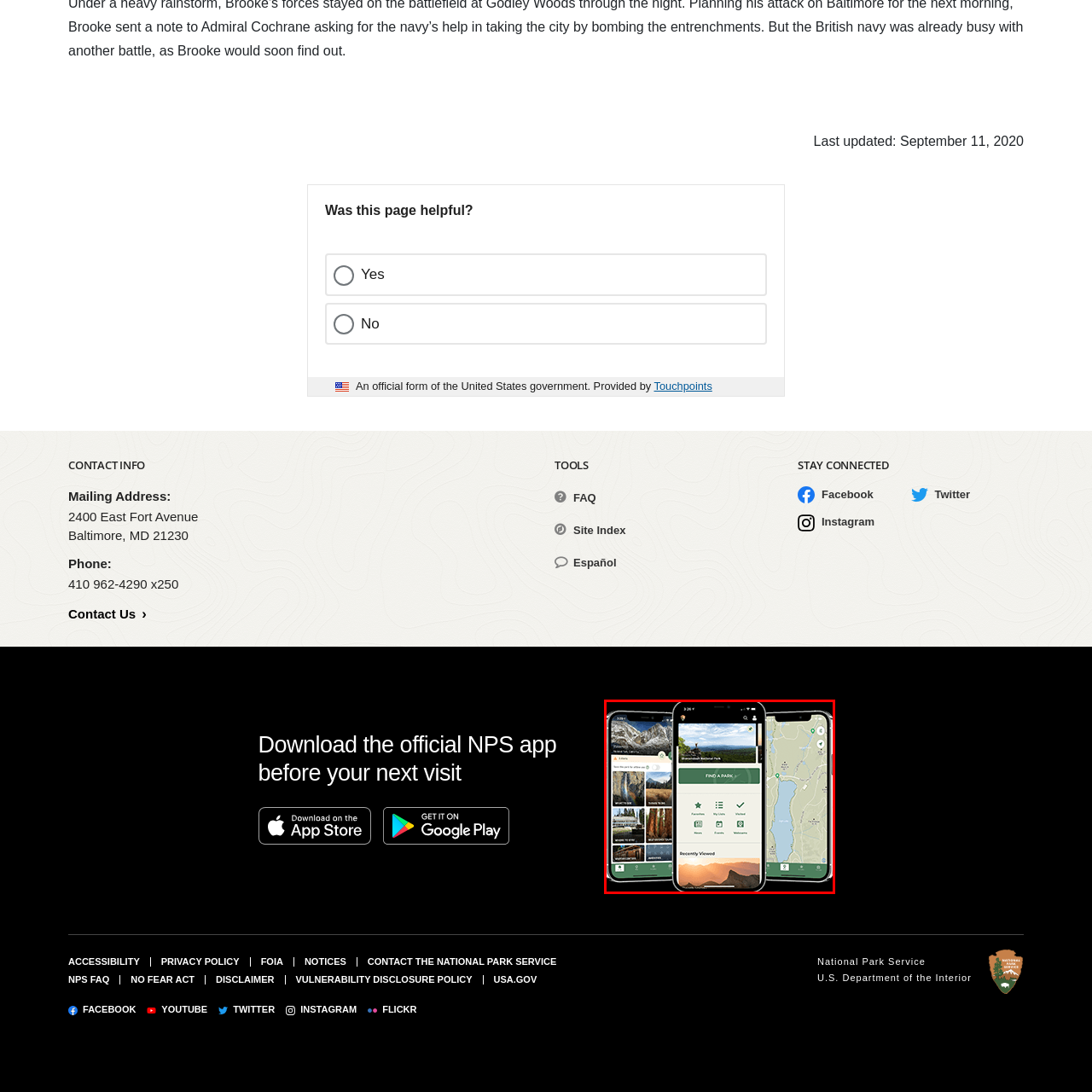Explain thoroughly what is happening in the image that is surrounded by the red box.

The image features three smartphones displaying different screens of the National Park Service (NPS) app. The left phone showcases stunning landscapes from various national parks, providing visual highlights for potential visitors. The center phone invites users to explore park options through its "FIND A PARK" feature, with easy access to favorites and recent visits. The right phone displays a detailed map, facilitating navigation within the parks. This versatile app serves as a comprehensive tool for planning visits, enhancing the outdoor experience, and staying connected with the NPS.